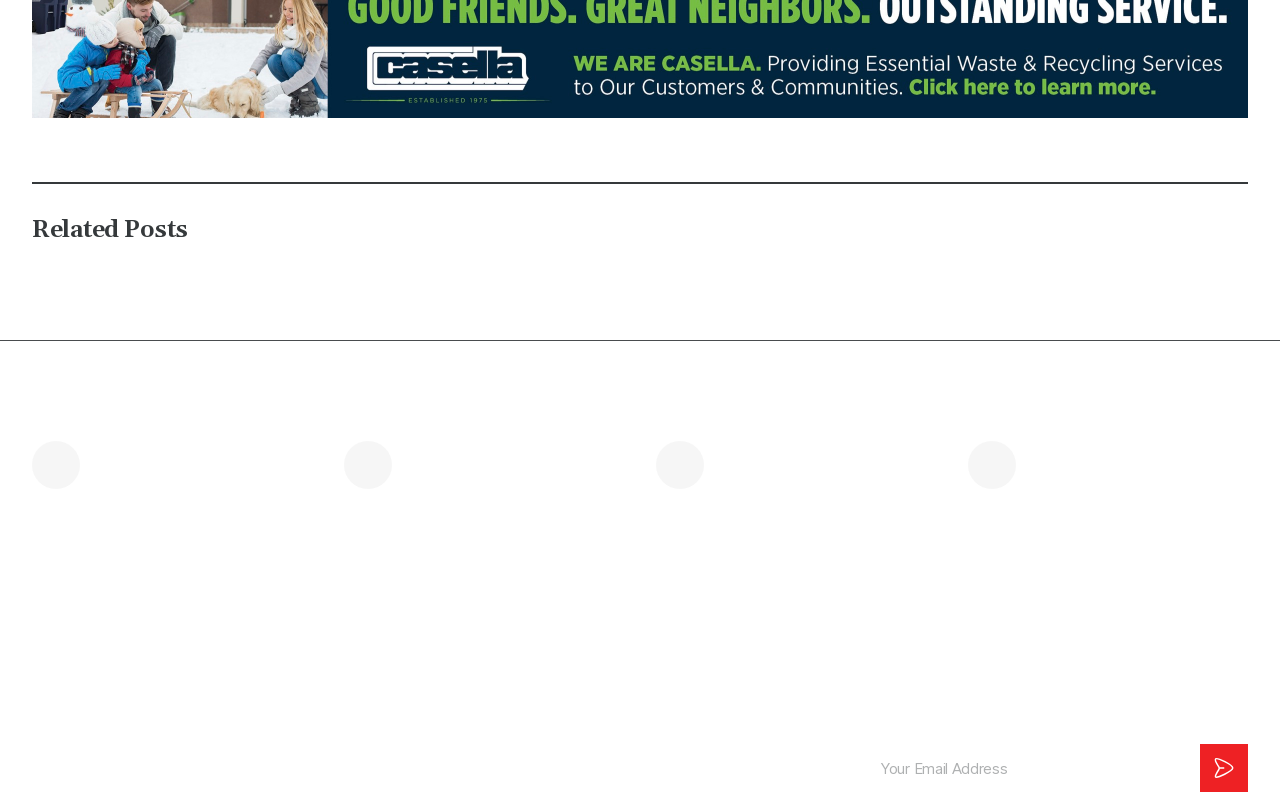Specify the bounding box coordinates of the element's region that should be clicked to achieve the following instruction: "Visit the related posts page". The bounding box coordinates consist of four float numbers between 0 and 1, in the format [left, top, right, bottom].

[0.025, 0.267, 0.147, 0.303]